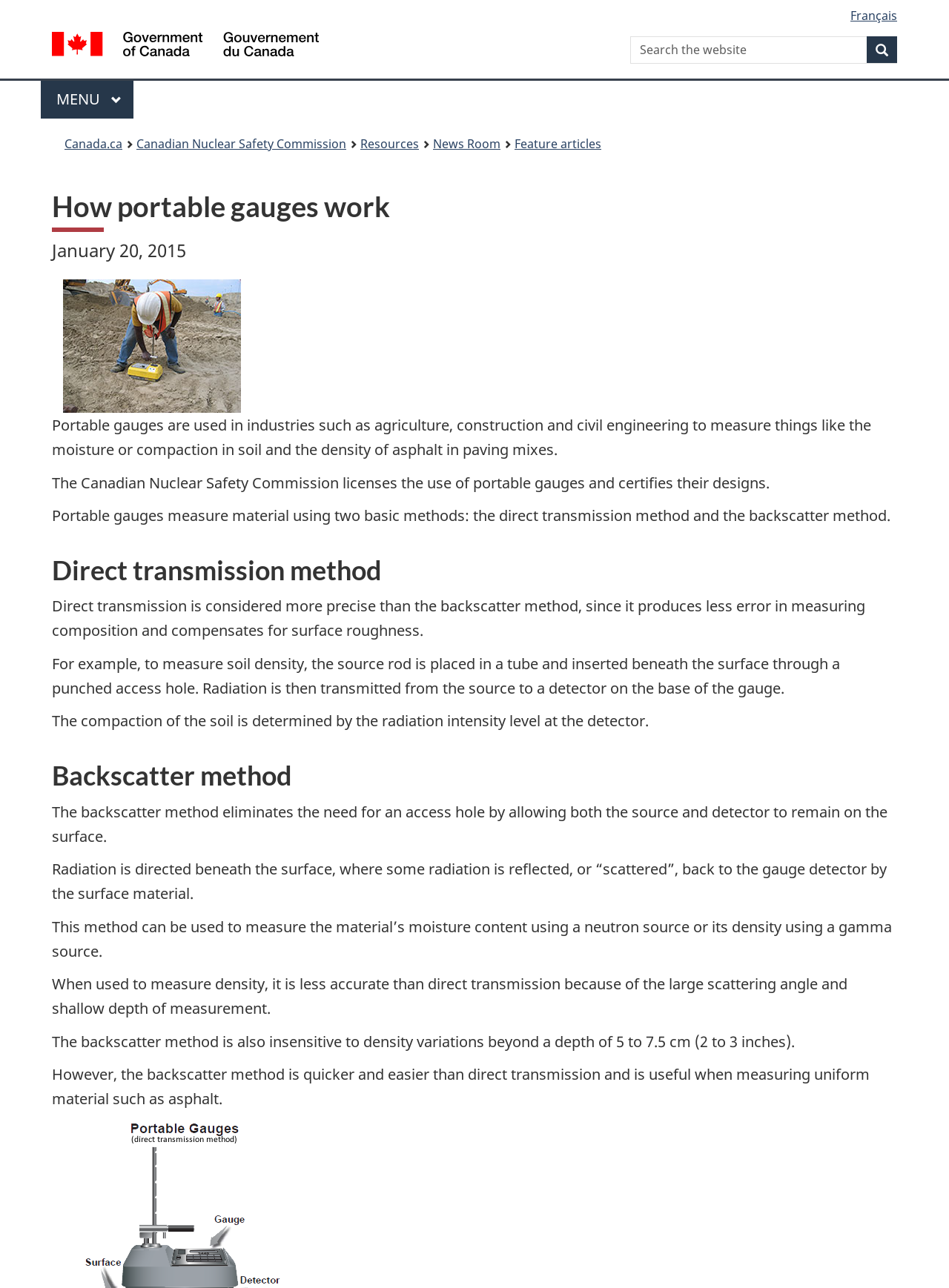Generate an in-depth caption that captures all aspects of the webpage.

This webpage is about "How portable gauges work". At the top, there are three links: "Skip to main content", "Skip to About this site", and "Switch to basic HTML version", aligned horizontally. Below them, there is a language selection section with a heading "Language selection" and a link "Français". Next to it, there is a Government of Canada logo with a link "Government of Canada / Gouvernement du Canada". 

On the right side, there is a search section with a heading "Search", a search box, and a search button. Below the search section, there is a horizontal separator line. 

On the left side, there is a menu section with a heading "Menu" and a main menu button. Below it, there is a breadcrumb navigation section with links to "Canada.ca", "Canadian Nuclear Safety Commission", "Resources", "News Room", and "Feature articles". 

The main content of the webpage starts with a heading "How portable gauges work" and a date "January 20, 2015". The content is divided into sections, including an introduction to portable gauges, their measurement methods, and their applications. There are two main methods discussed: the direct transmission method and the backscatter method. Each method is explained in detail, including how they work and their advantages and limitations. 

At the bottom of the webpage, there is a section with a heading "Page details".